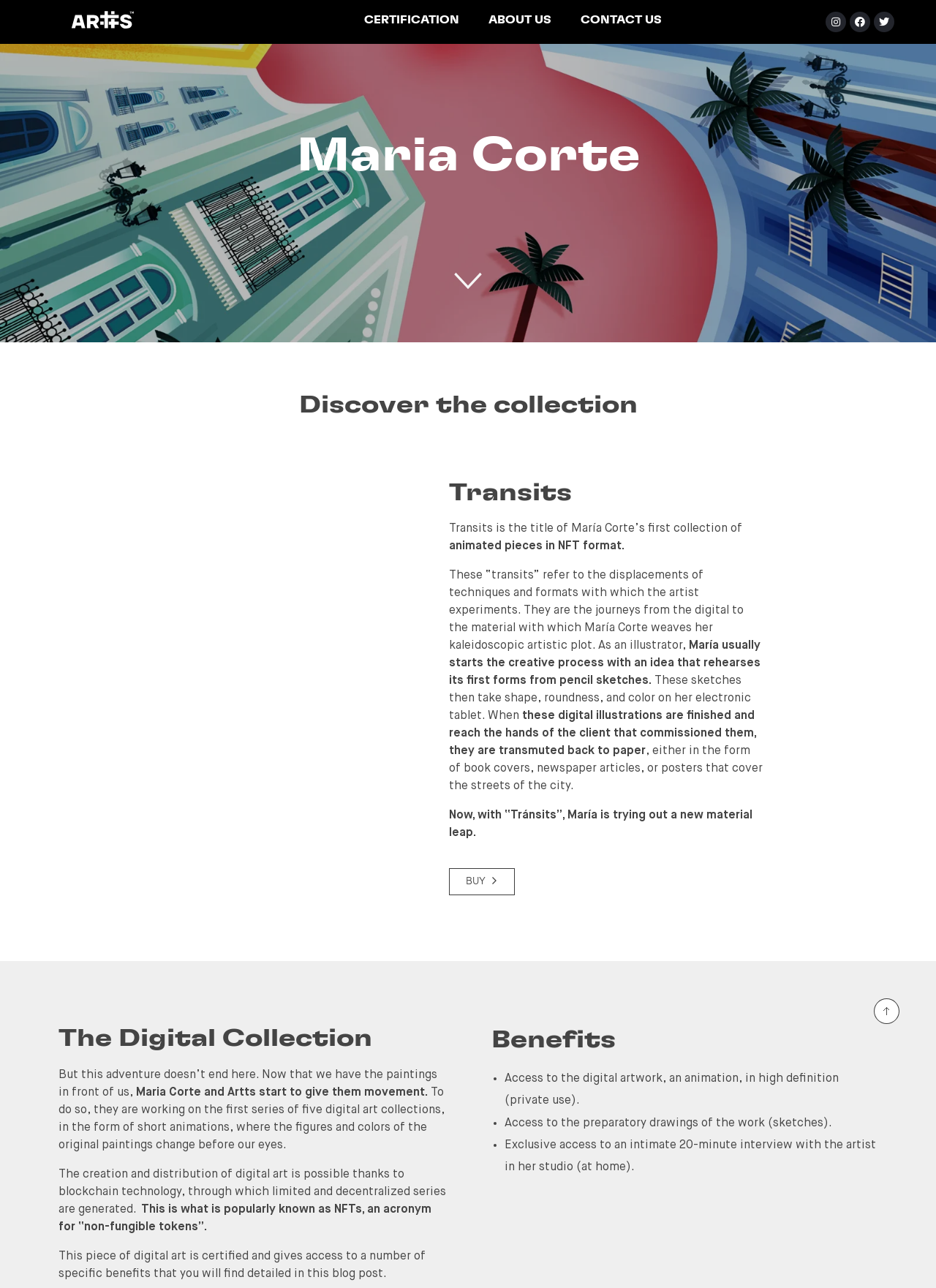Using a single word or phrase, answer the following question: 
What is the format of the digital art collections?

NFTs